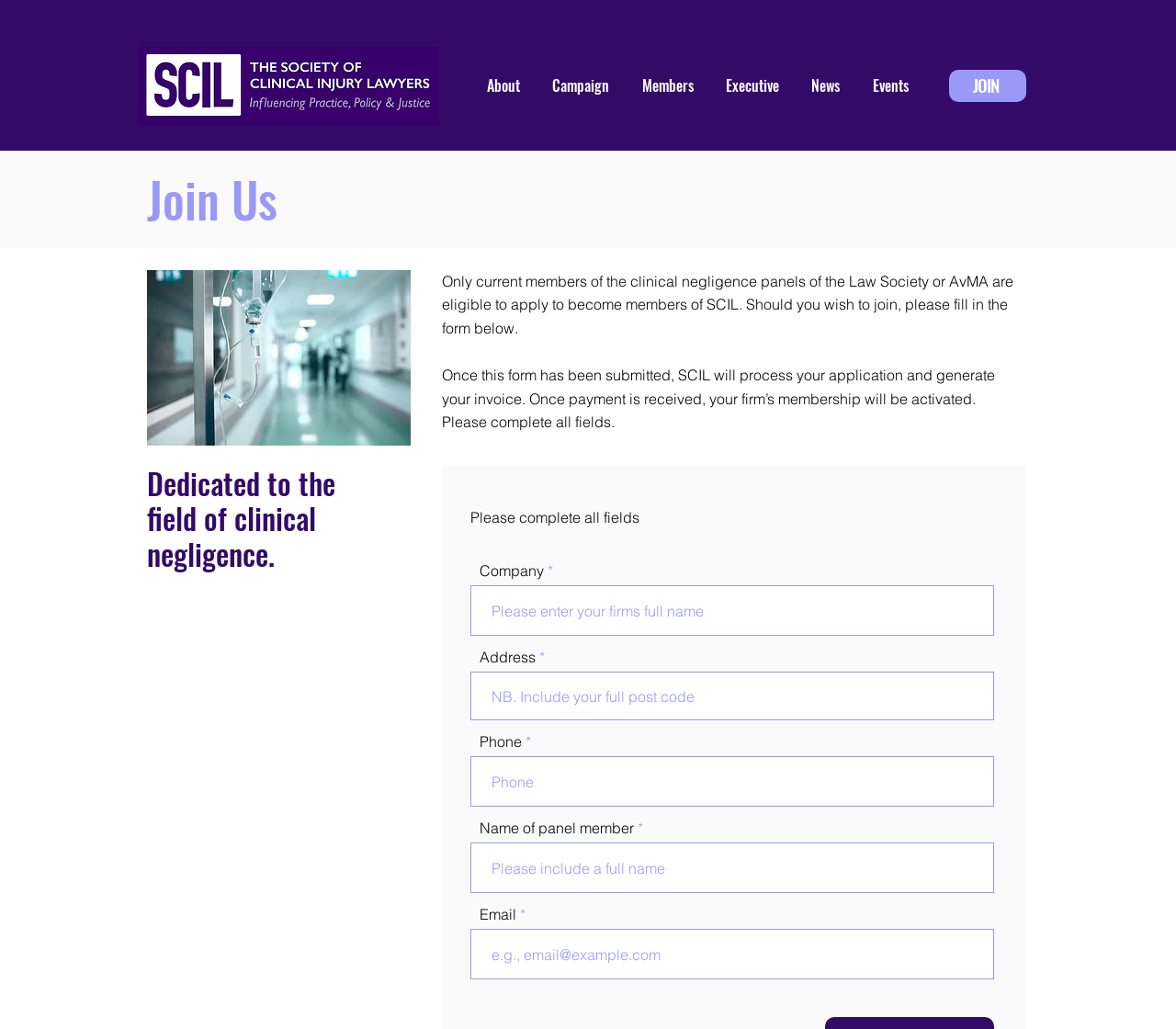Using the provided element description "name="email" placeholder="e.g., email@example.com"", determine the bounding box coordinates of the UI element.

[0.4, 0.903, 0.845, 0.952]